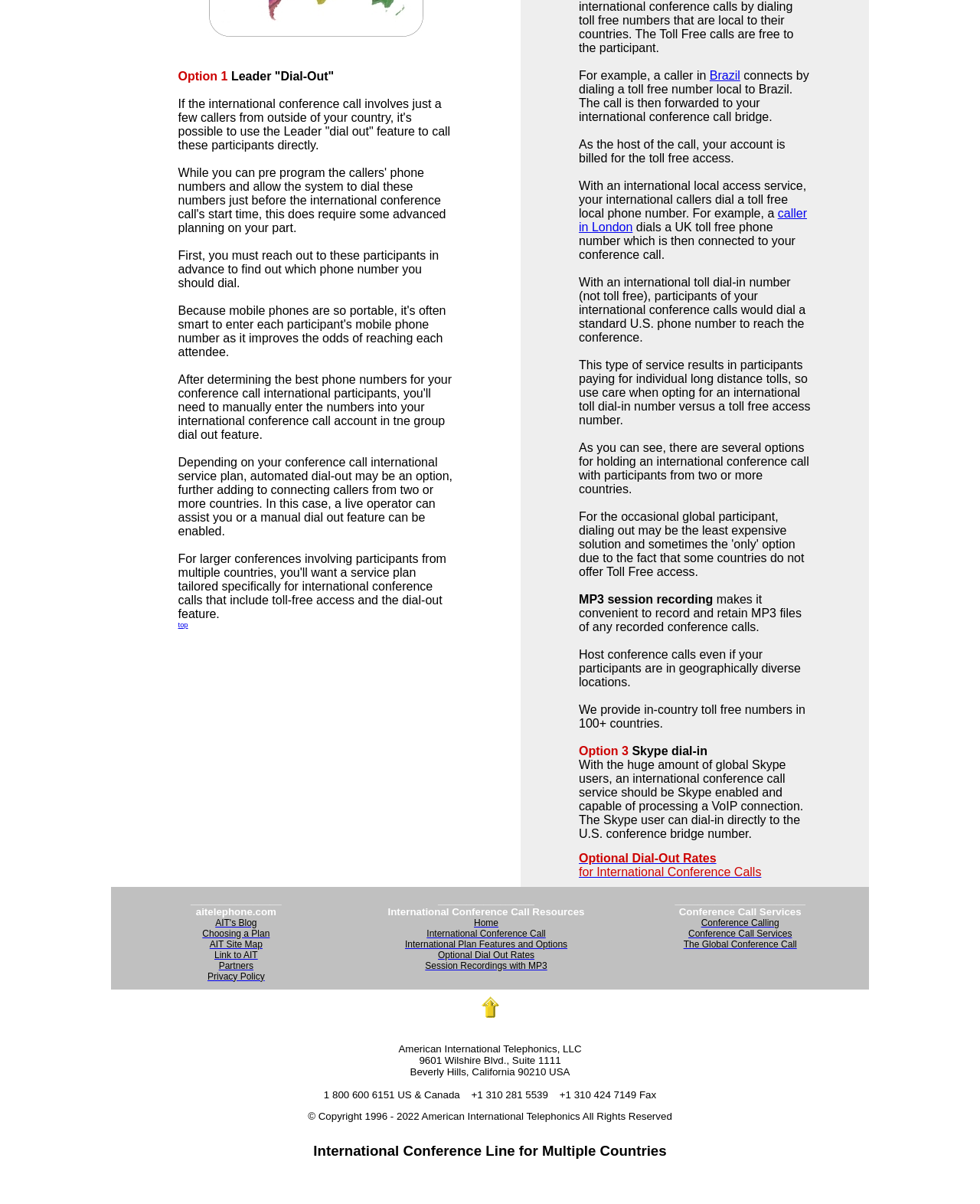Pinpoint the bounding box coordinates for the area that should be clicked to perform the following instruction: "Click on 'AIT's Blog'".

[0.22, 0.761, 0.262, 0.771]